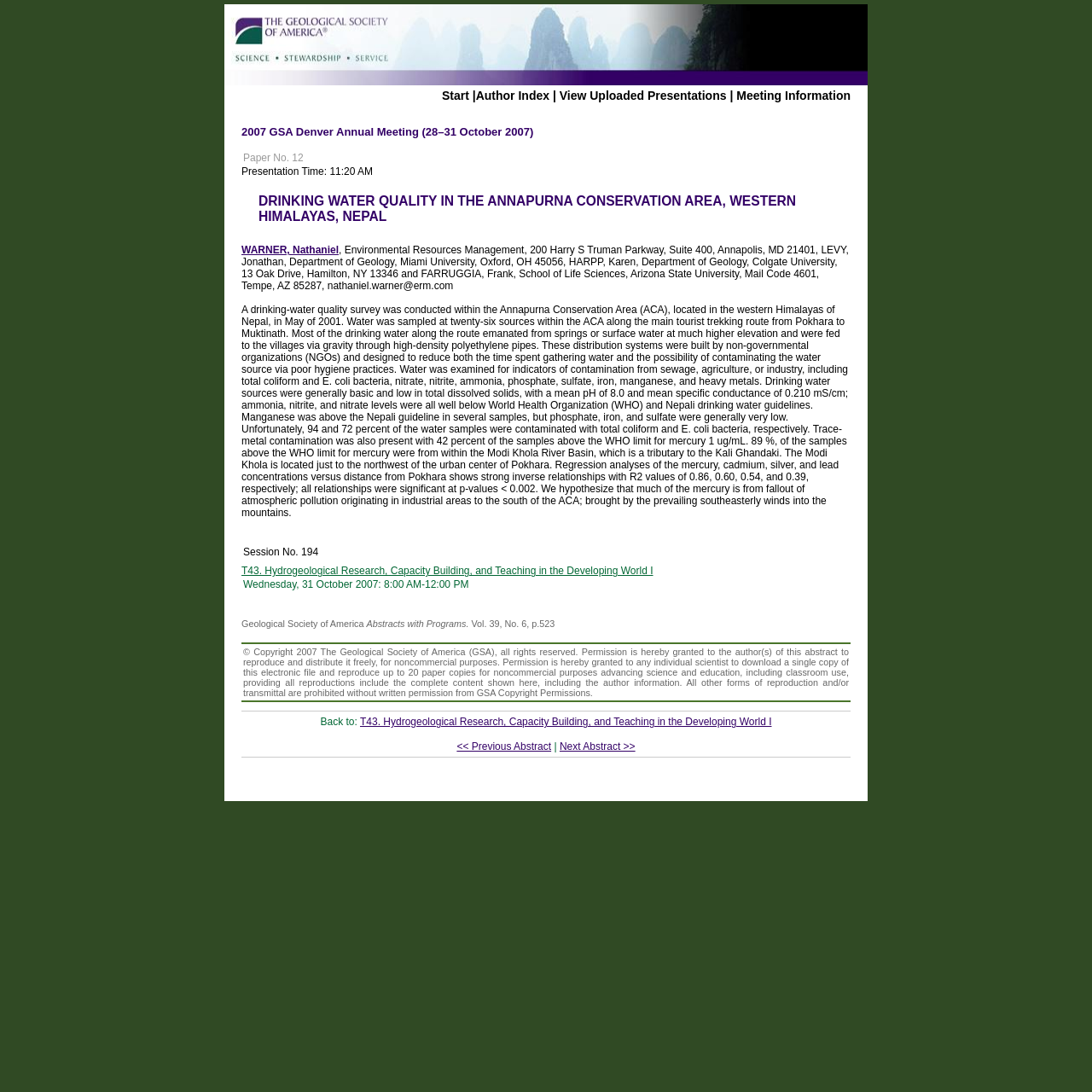Show the bounding box coordinates for the element that needs to be clicked to execute the following instruction: "Go to next abstract". Provide the coordinates in the form of four float numbers between 0 and 1, i.e., [left, top, right, bottom].

[0.512, 0.678, 0.582, 0.689]